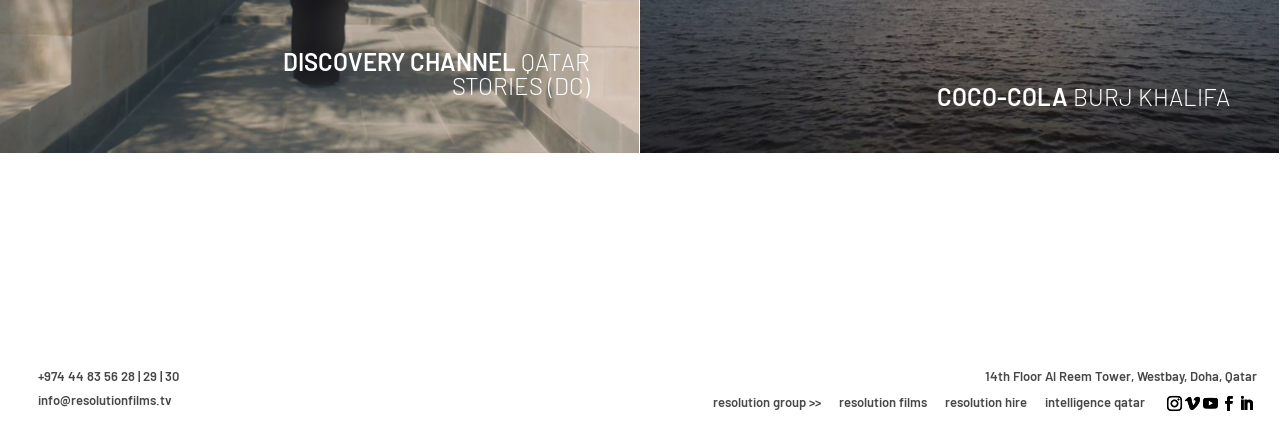Identify the bounding box coordinates of the clickable region necessary to fulfill the following instruction: "Click on Ooredoo-National-Day link". The bounding box coordinates should be four float numbers between 0 and 1, i.e., [left, top, right, bottom].

[0.0, 0.326, 0.499, 0.365]